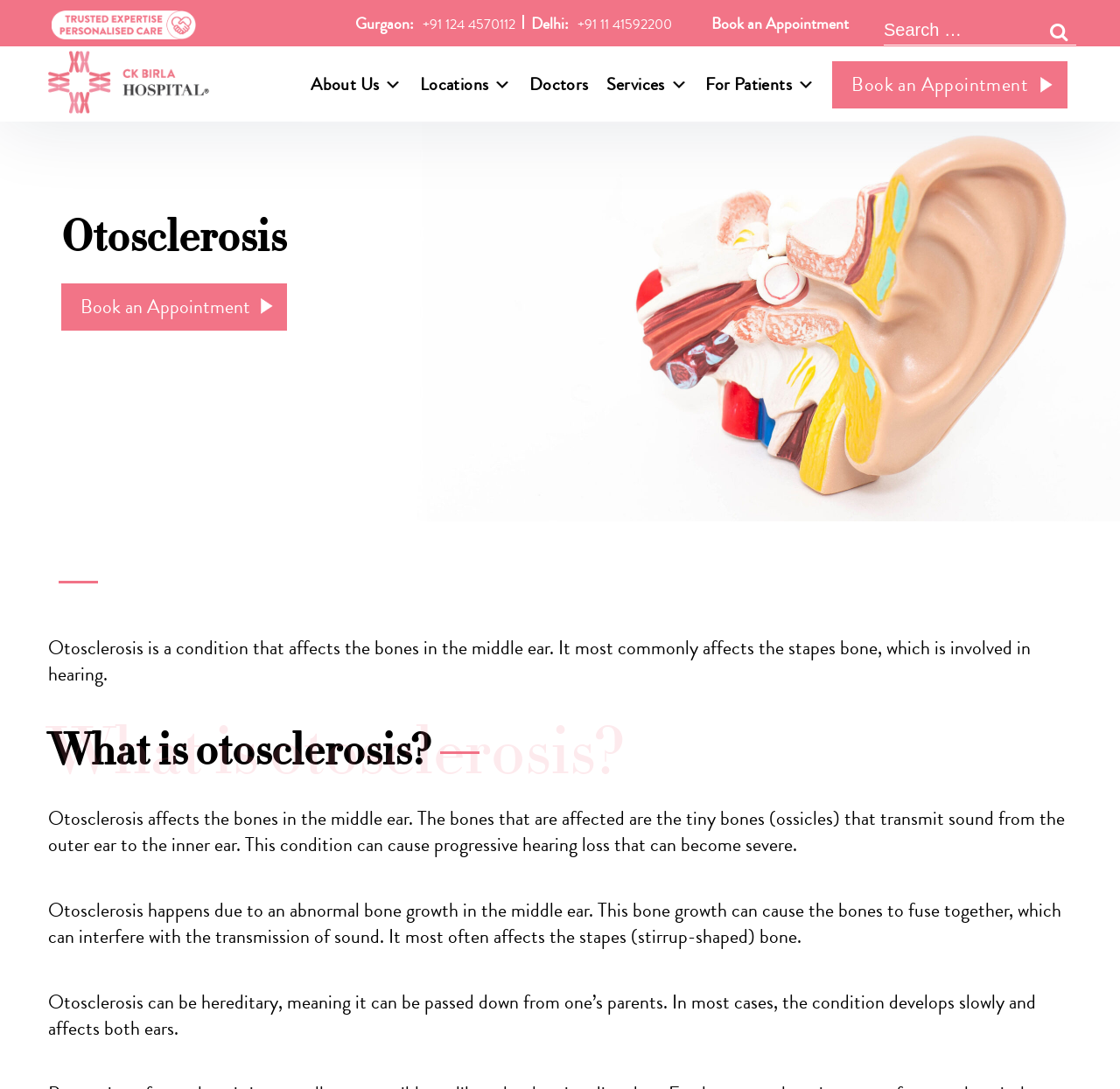Please give the bounding box coordinates of the area that should be clicked to fulfill the following instruction: "Book an appointment". The coordinates should be in the format of four float numbers from 0 to 1, i.e., [left, top, right, bottom].

[0.635, 0.011, 0.758, 0.033]